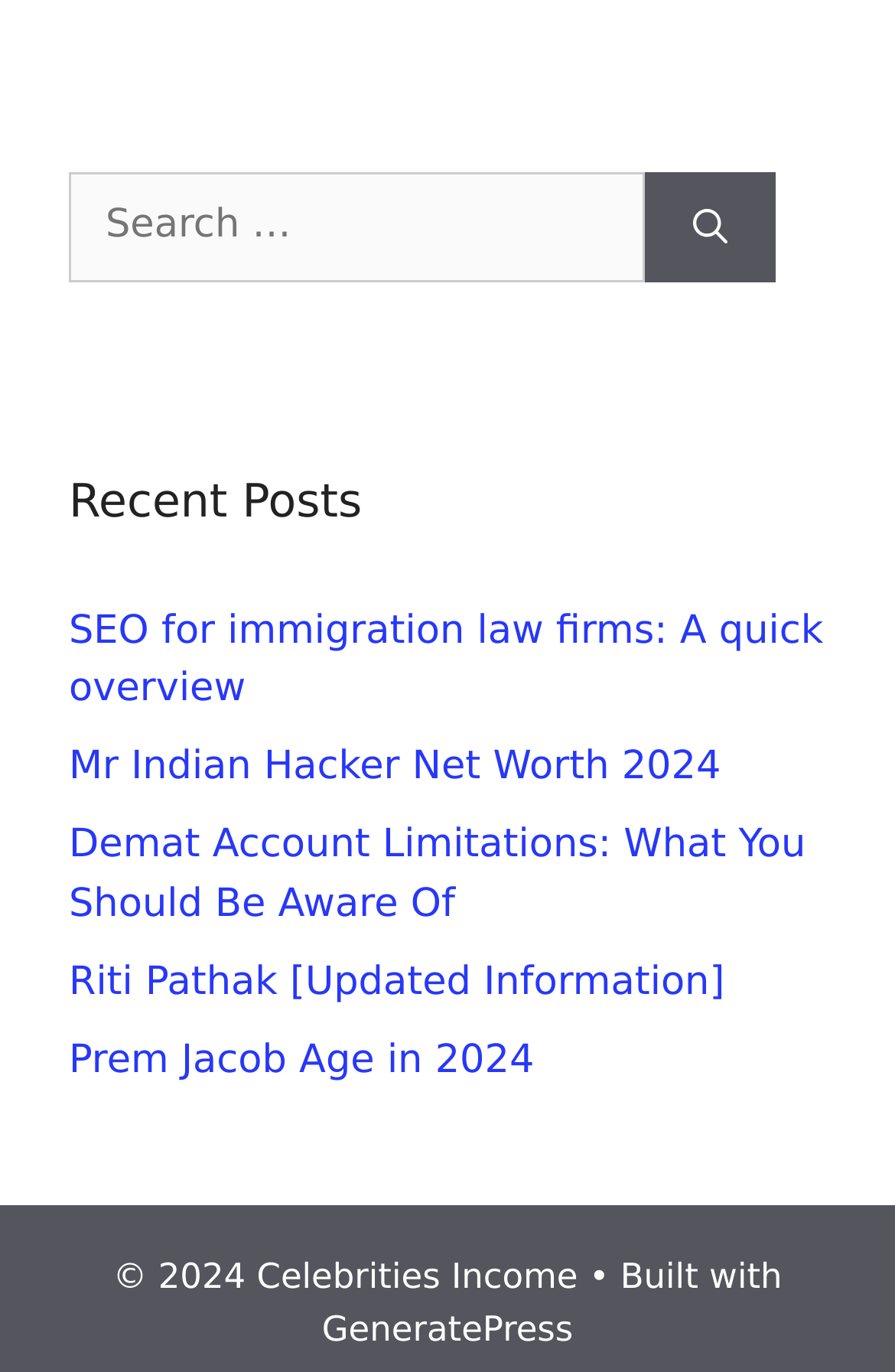Can you pinpoint the bounding box coordinates for the clickable element required for this instruction: "Read the 'SEO for immigration law firms: A quick overview' article"? The coordinates should be four float numbers between 0 and 1, i.e., [left, top, right, bottom].

[0.077, 0.443, 0.92, 0.519]